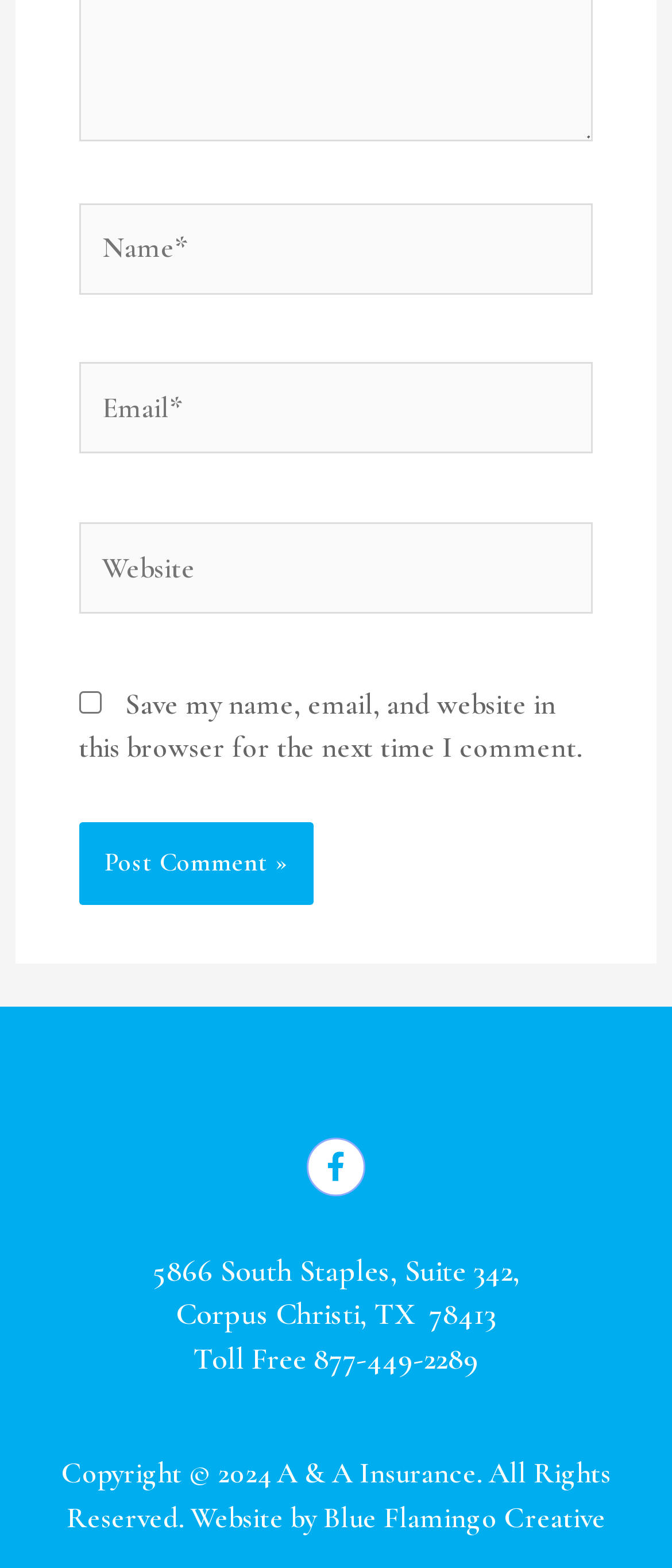What is the company's toll-free number?
Please provide a single word or phrase as your answer based on the screenshot.

877-449-2289